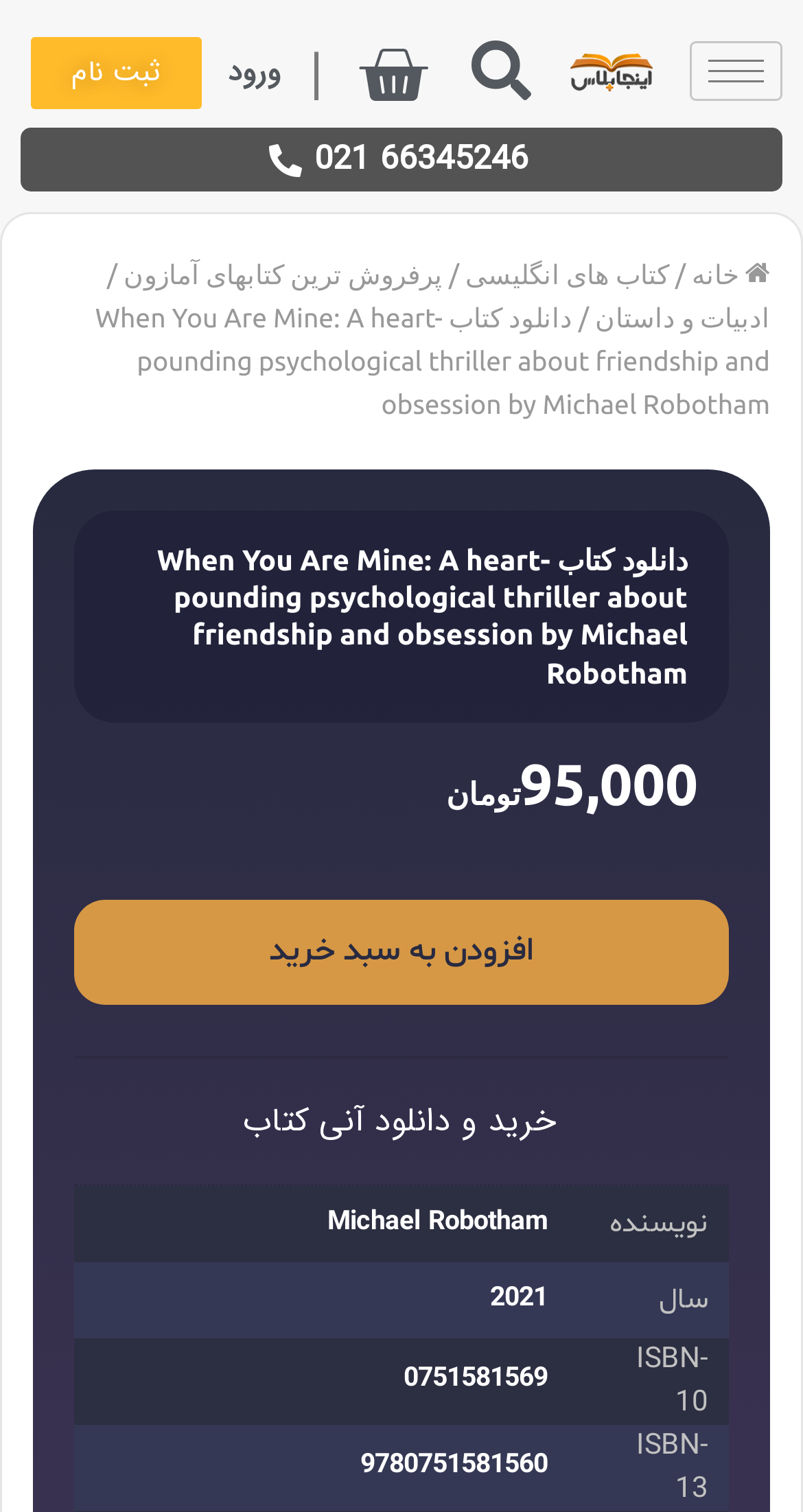Please determine the heading text of this webpage.

دانلود کتاب When You Are Mine: A heart-pounding psychological thriller about friendship and obsession by Michael Robotham